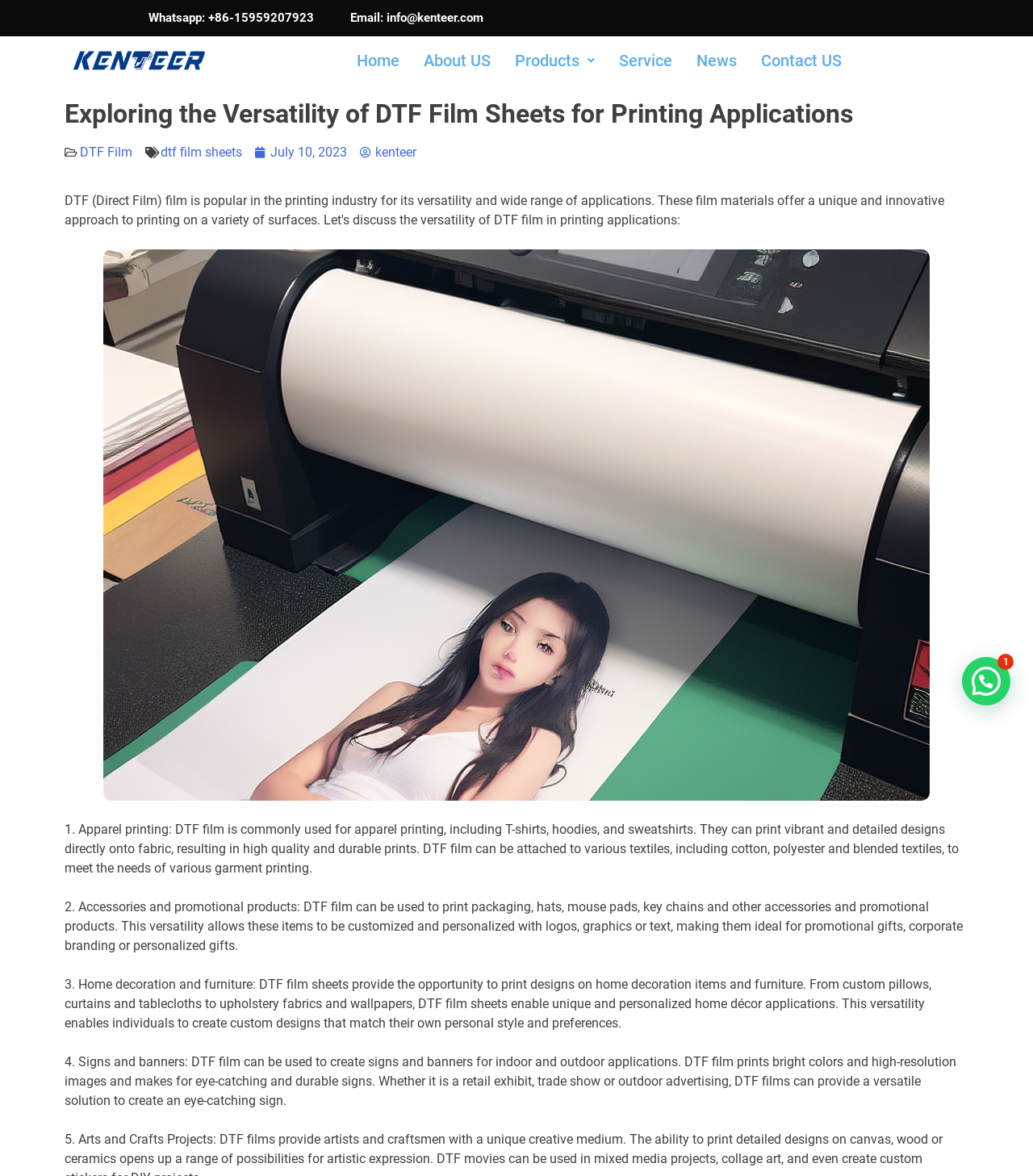Locate the bounding box for the described UI element: "News". Ensure the coordinates are four float numbers between 0 and 1, formatted as [left, top, right, bottom].

[0.662, 0.031, 0.725, 0.072]